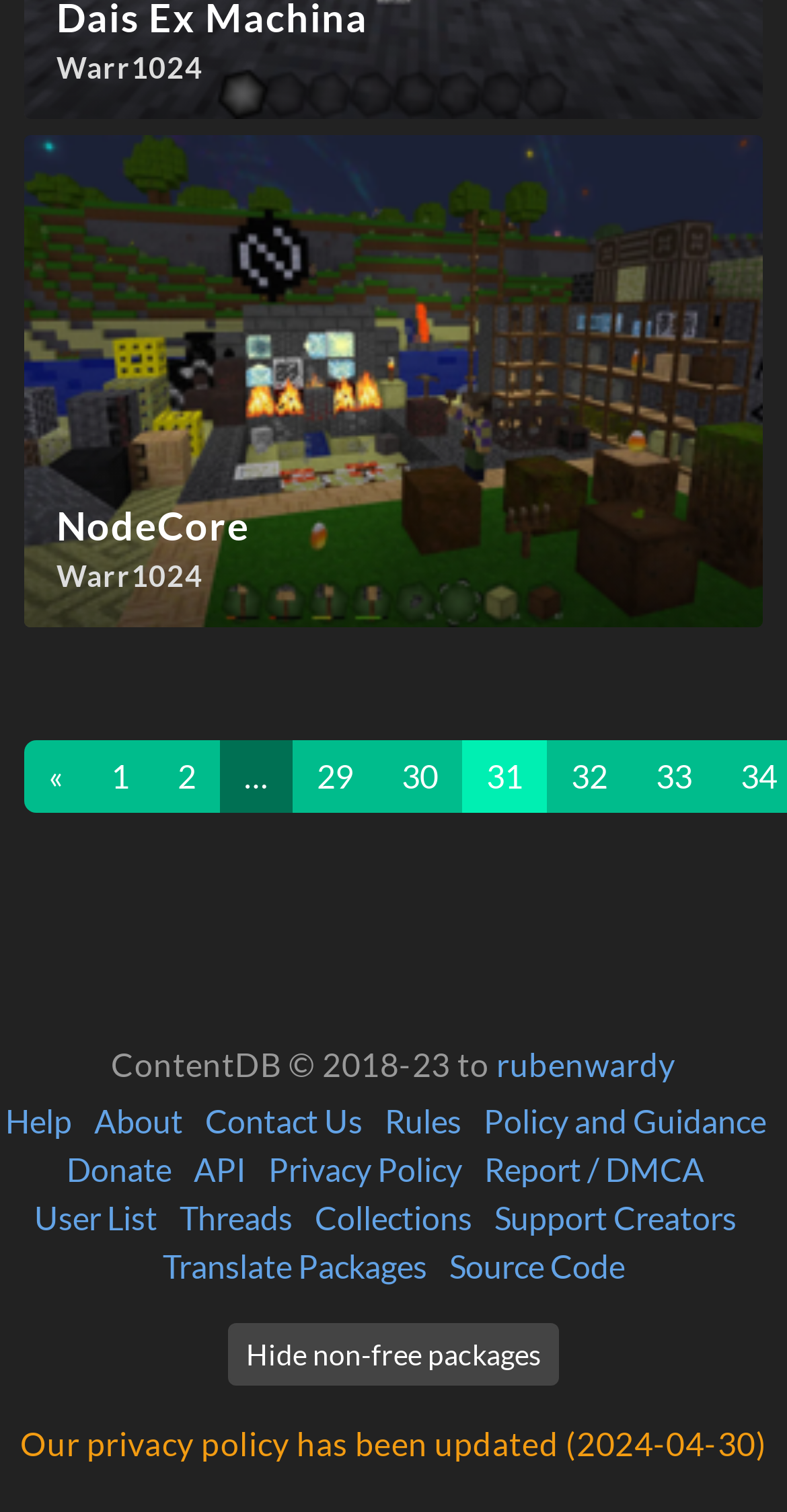Provide a brief response to the question using a single word or phrase: 
How many links are there in the pagination section?

9